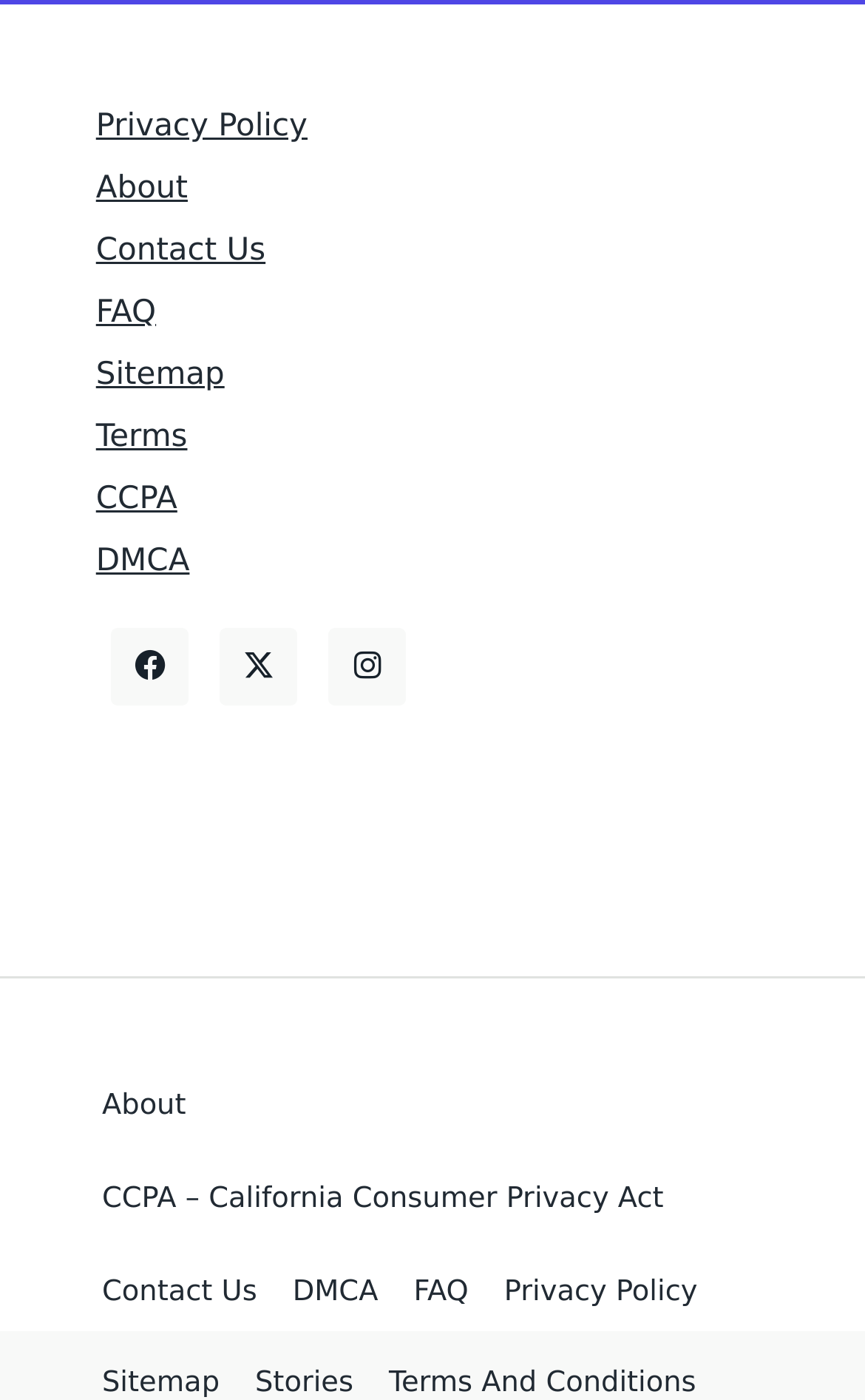Reply to the question below using a single word or brief phrase:
How many links are there at the bottom of the page?

5